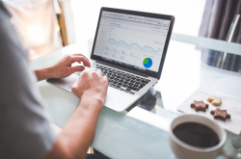What is the person analyzing on the laptop?
Provide a comprehensive and detailed answer to the question.

The laptop screen displays analytics charts, which implies that the person is assessing data, likely for a blog or website, to understand its performance or make informed decisions.